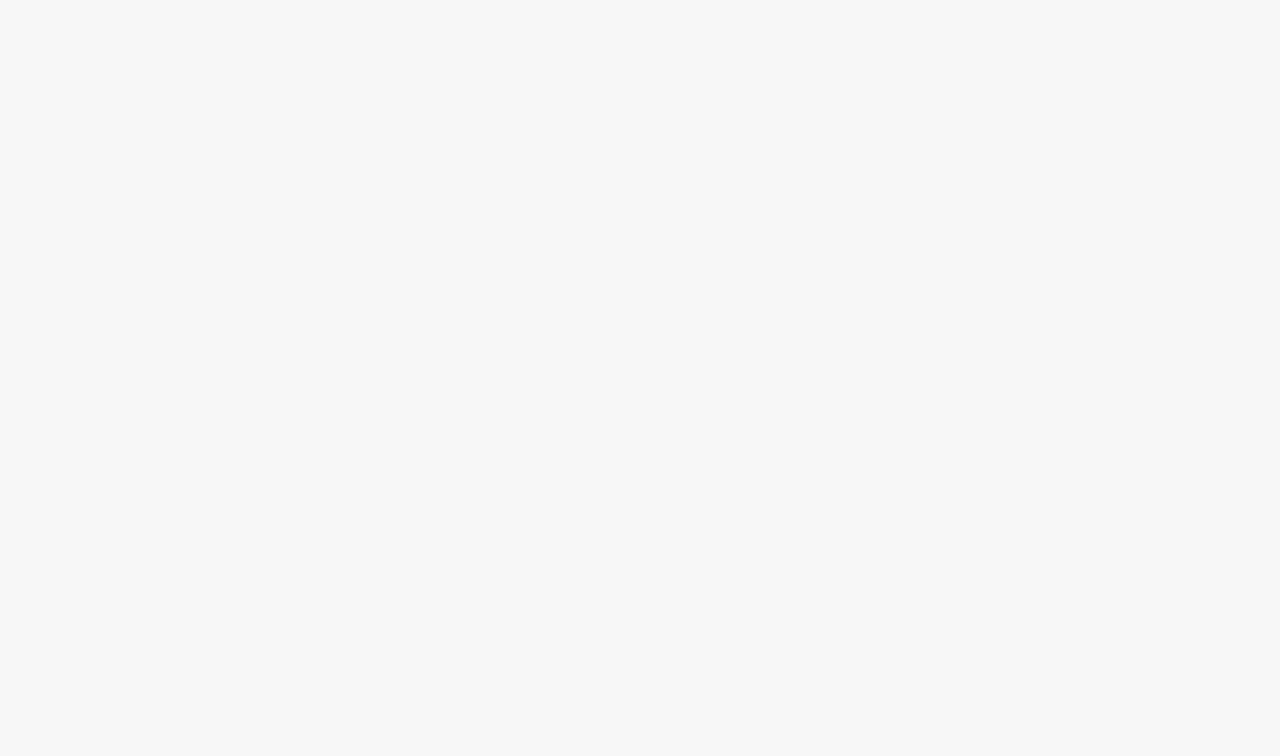Highlight the bounding box coordinates of the element you need to click to perform the following instruction: "Read about Temple senior broadcasting live from London."

[0.206, 0.232, 0.37, 0.318]